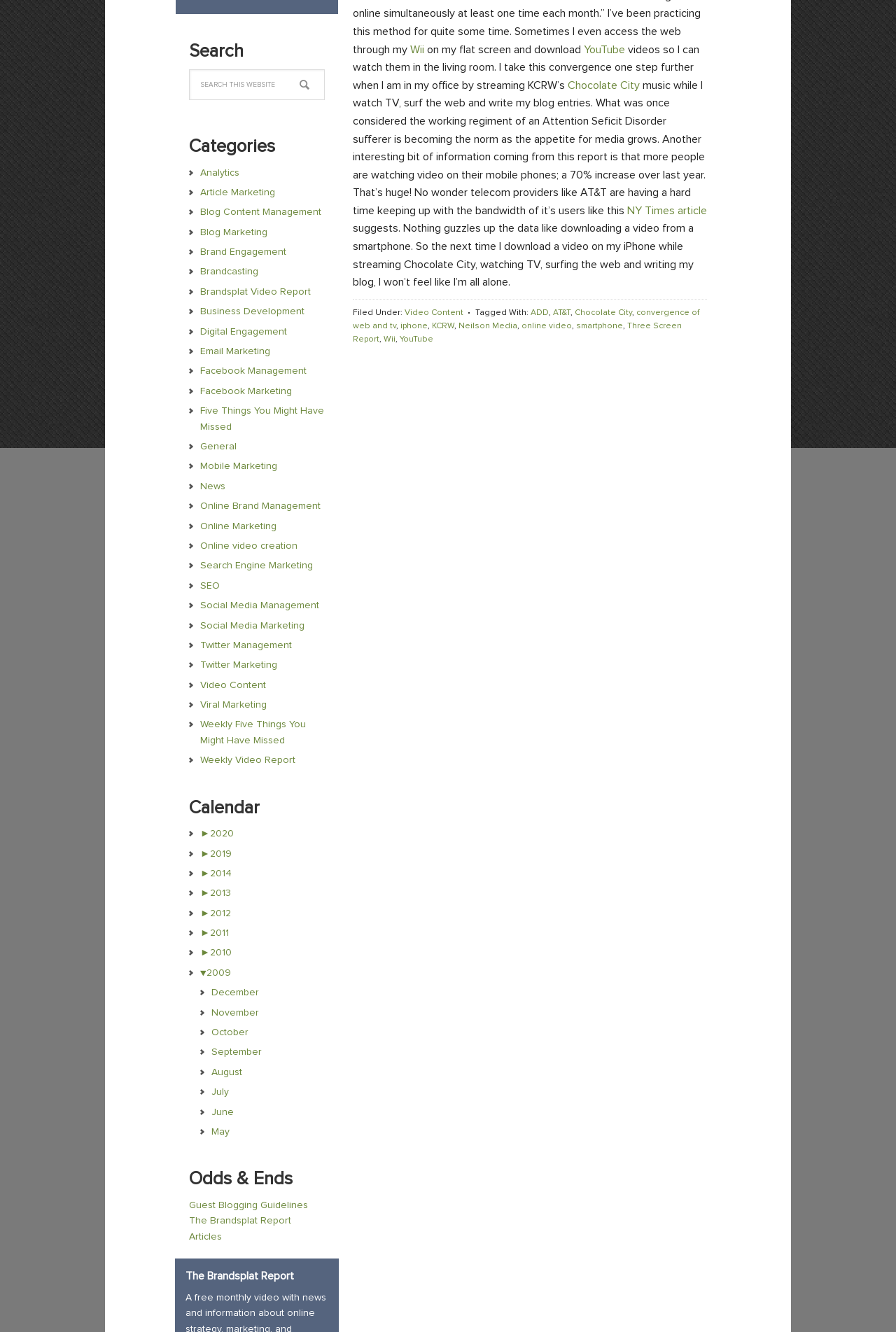Given the following UI element description: "convergence of web and tv", find the bounding box coordinates in the webpage screenshot.

[0.394, 0.232, 0.78, 0.248]